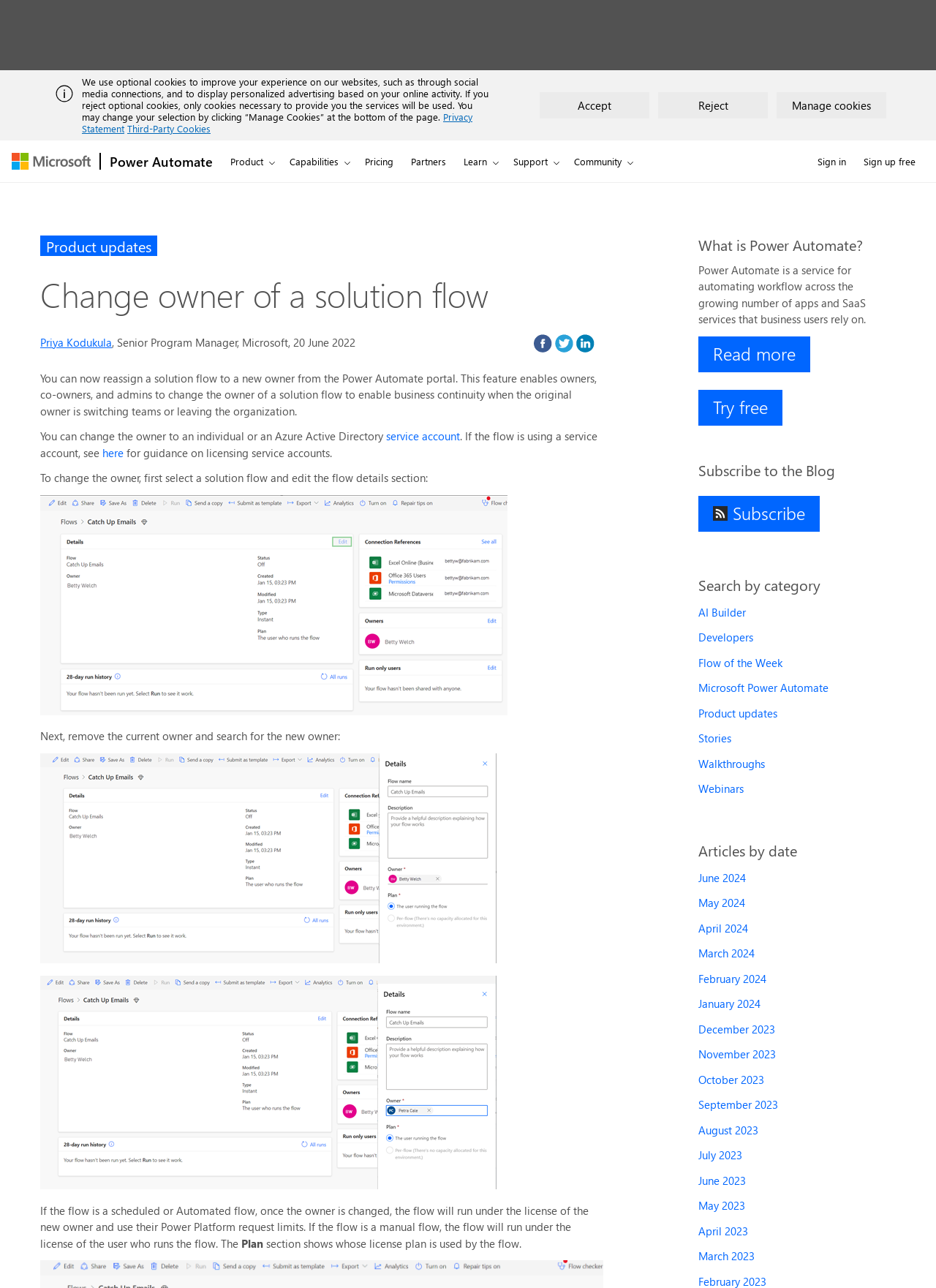What type of account can be used as a new owner of a solution flow?
From the image, respond with a single word or phrase.

Individual or Azure Active Directory service account